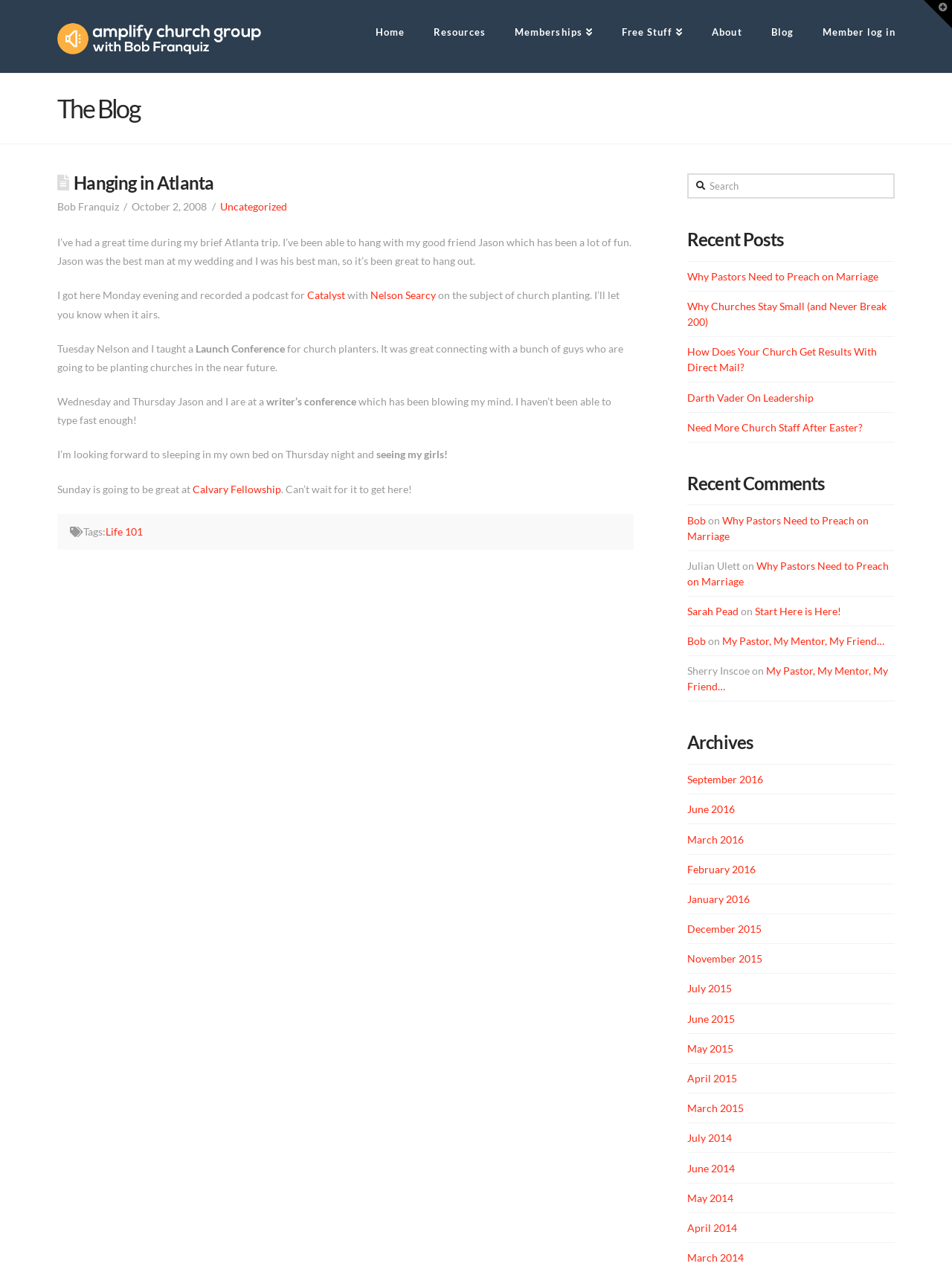Locate the bounding box coordinates for the element described below: "Member log in". The coordinates must be four float values between 0 and 1, formatted as [left, top, right, bottom].

[0.848, 0.0, 0.94, 0.057]